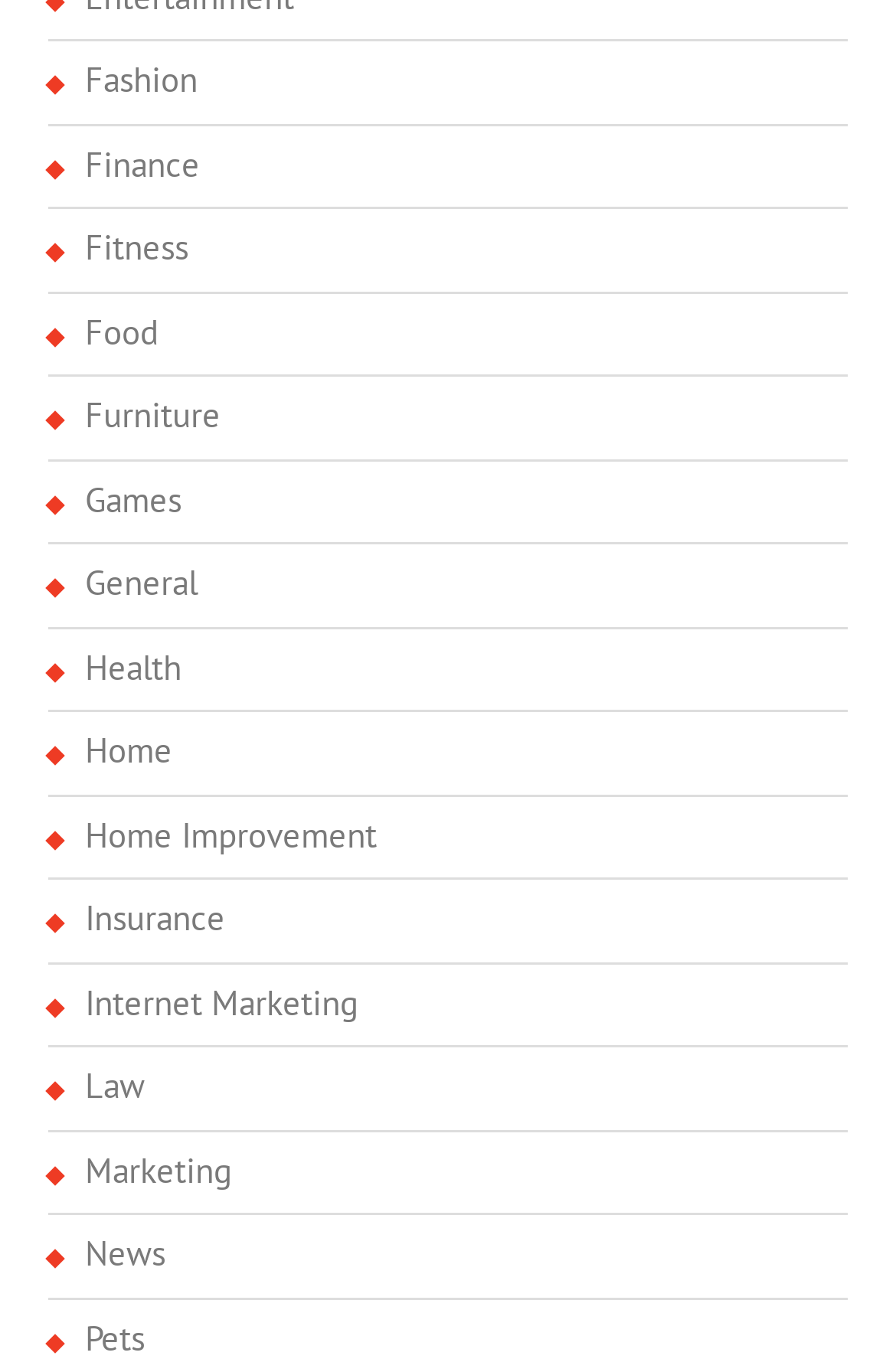Given the description of the UI element: "Internet Marketing", predict the bounding box coordinates in the form of [left, top, right, bottom], with each value being a float between 0 and 1.

[0.094, 0.713, 0.8, 0.75]